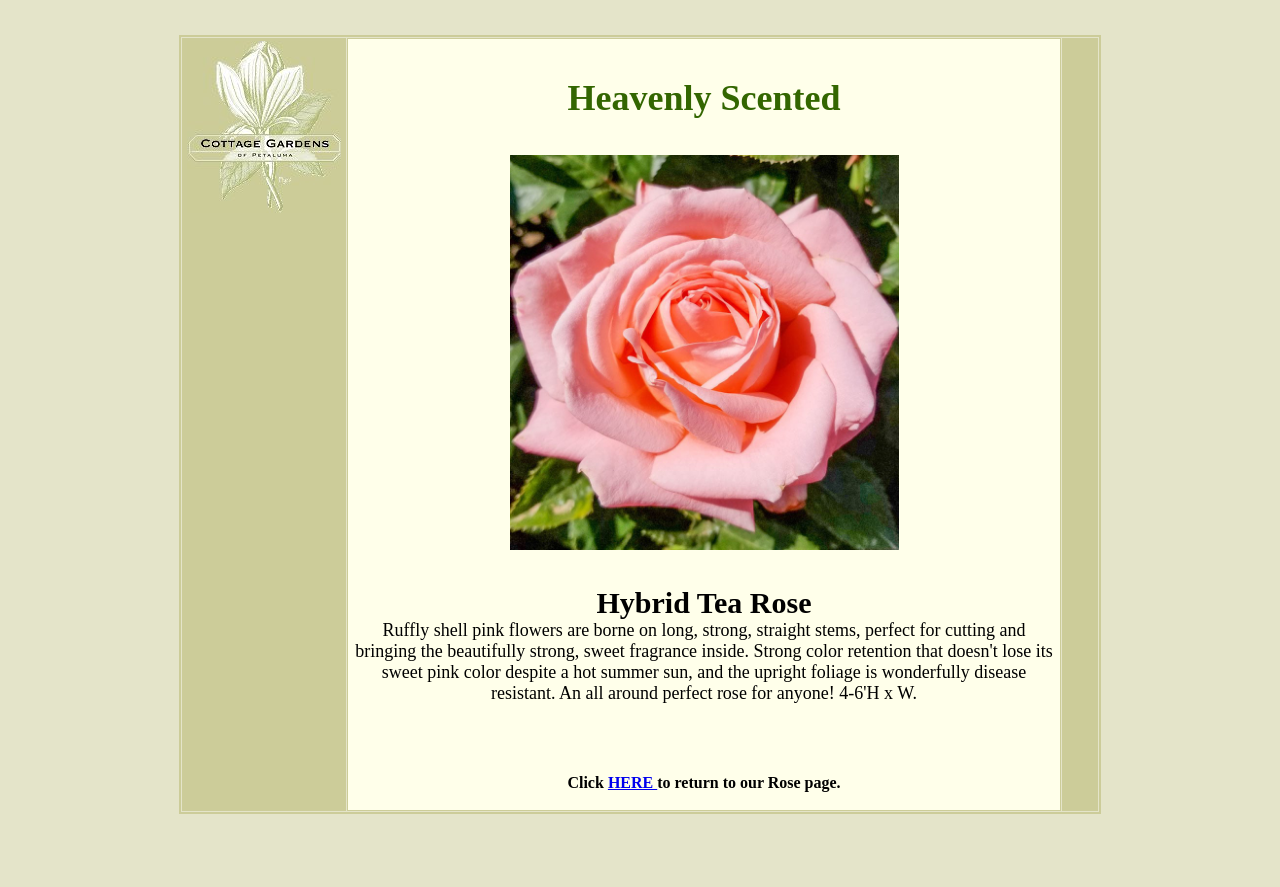What is the height of the rose?
Based on the content of the image, thoroughly explain and answer the question.

According to the description, the rose has a height of 4-6 feet, which is mentioned as '4-6'H x W'.